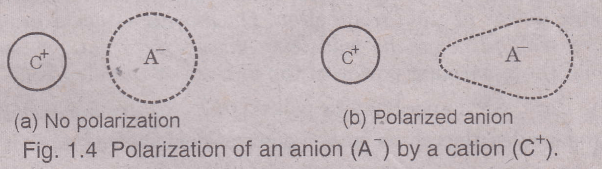Examine the image carefully and respond to the question with a detailed answer: 
What is the figure number of the diagram?

The figure number of the diagram can be found below the image, which is labeled as 'Fig. 1.4 Polarization of an anion (A⁻) by a cation (C⁺)'. This caption encapsulates the significant shift in the electron cloud caused by the interaction between the cation and anion.